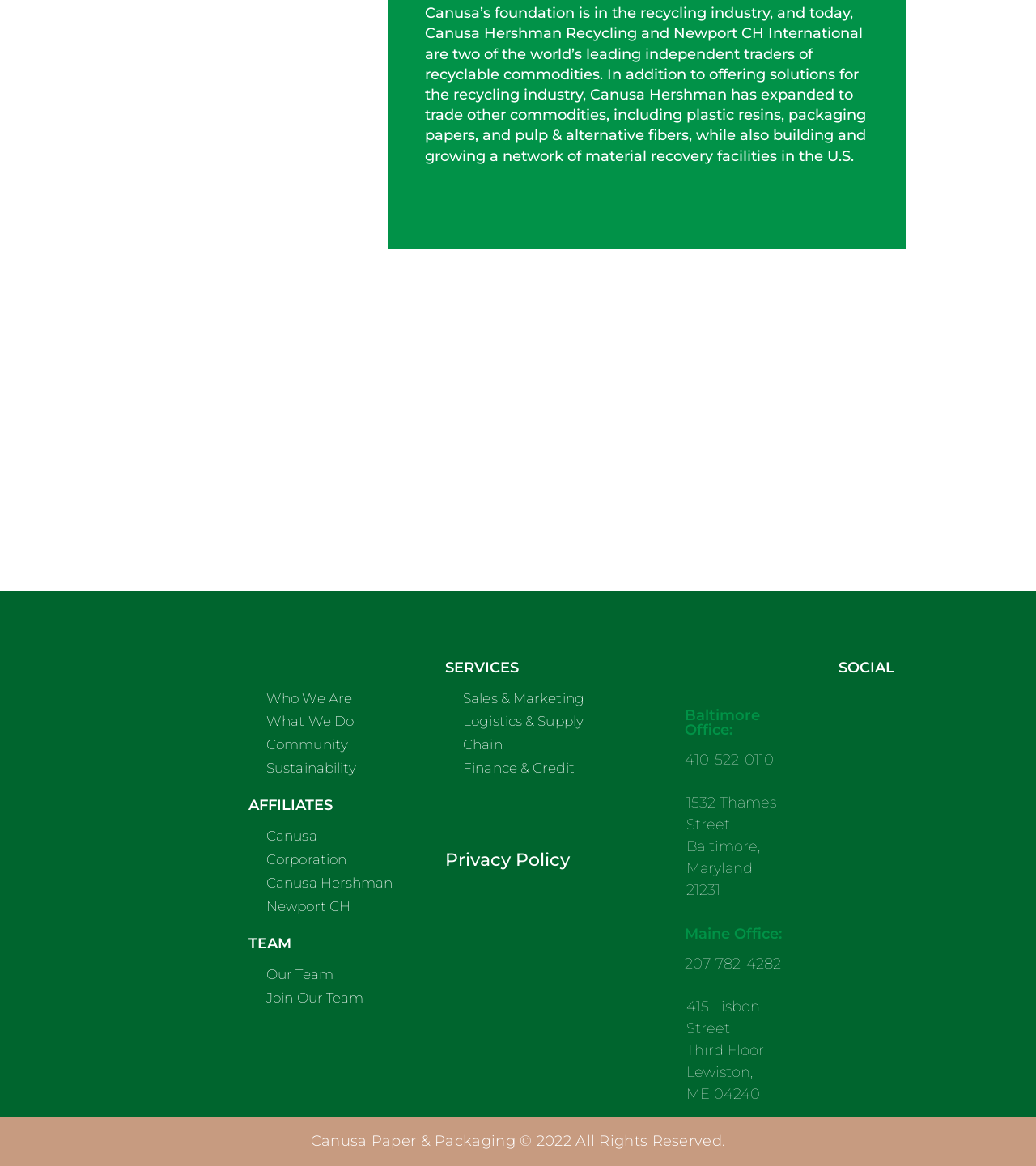Locate the bounding box coordinates of the clickable area needed to fulfill the instruction: "Contact us today".

[0.423, 0.405, 0.577, 0.441]